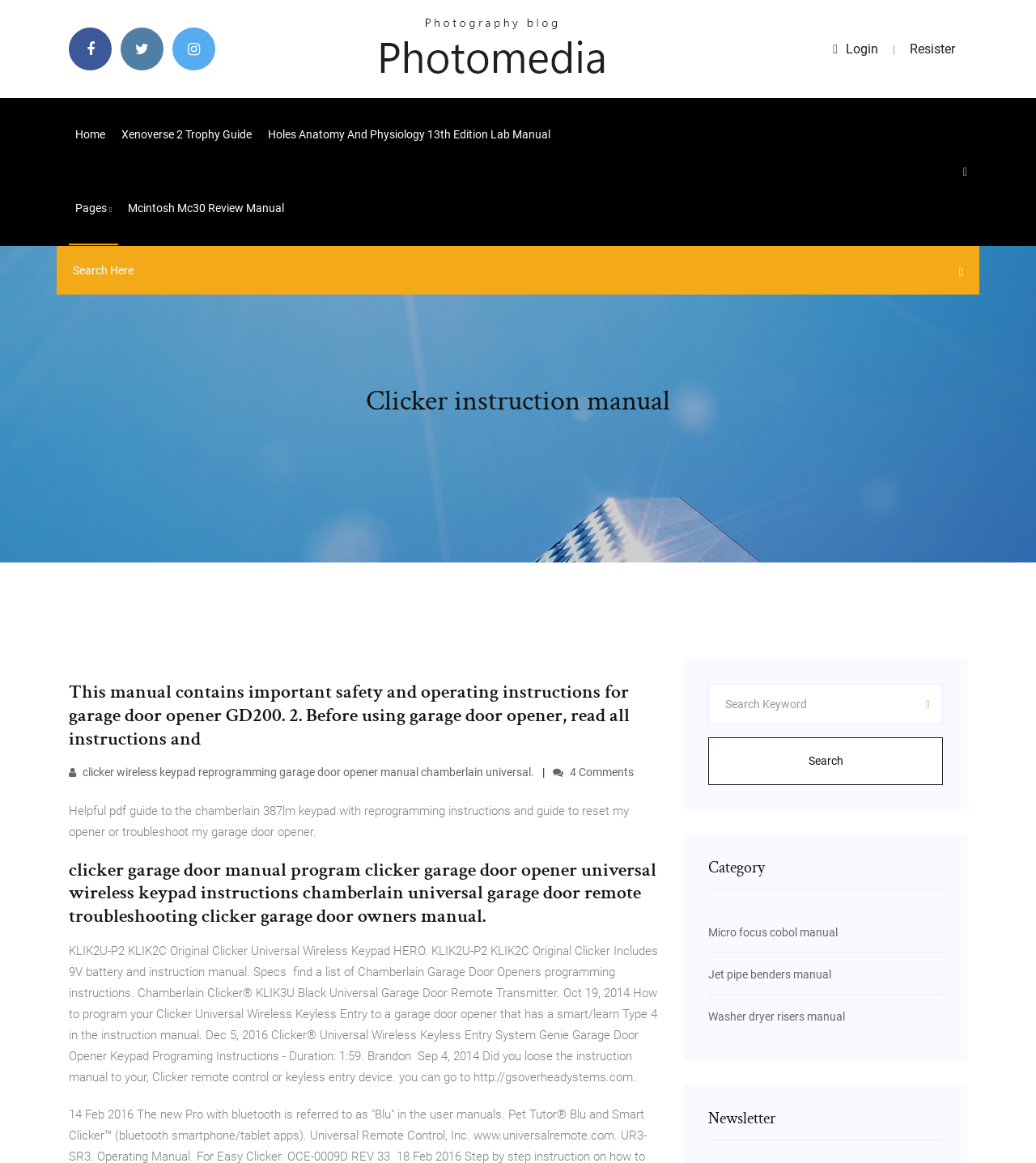Please locate and retrieve the main header text of the webpage.

Clicker instruction manual